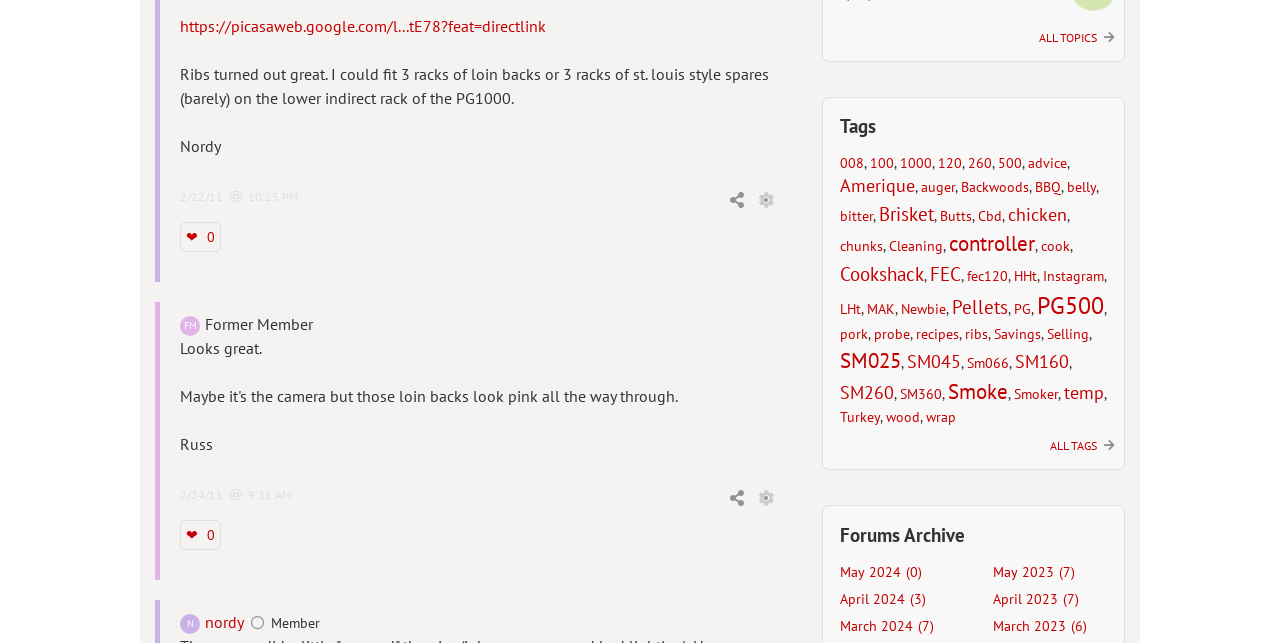Given the description "Wix.com", determine the bounding box of the corresponding UI element.

None